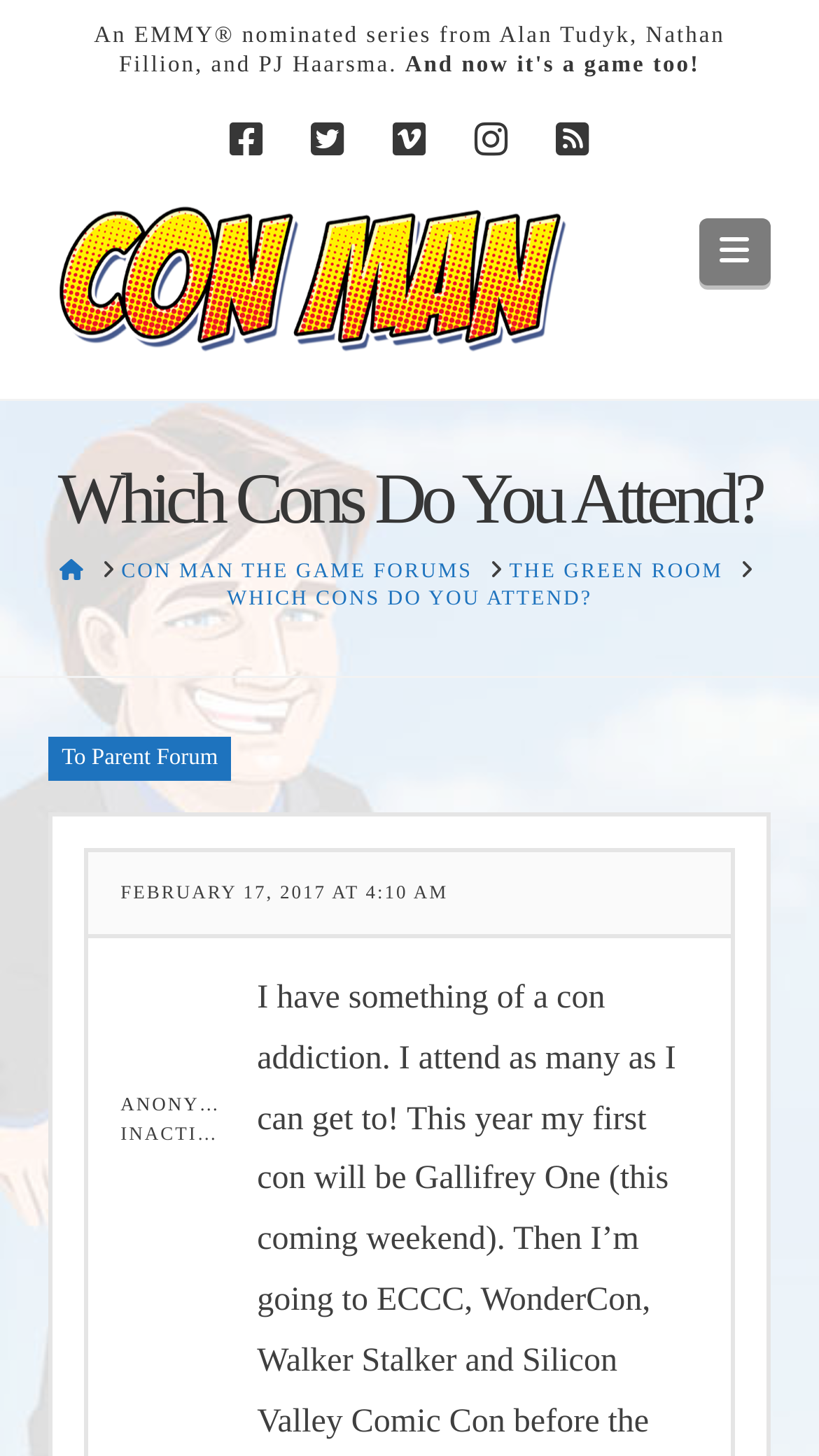Find the bounding box coordinates for the UI element whose description is: "The Green Room". The coordinates should be four float numbers between 0 and 1, in the format [left, top, right, bottom].

[0.622, 0.384, 0.883, 0.402]